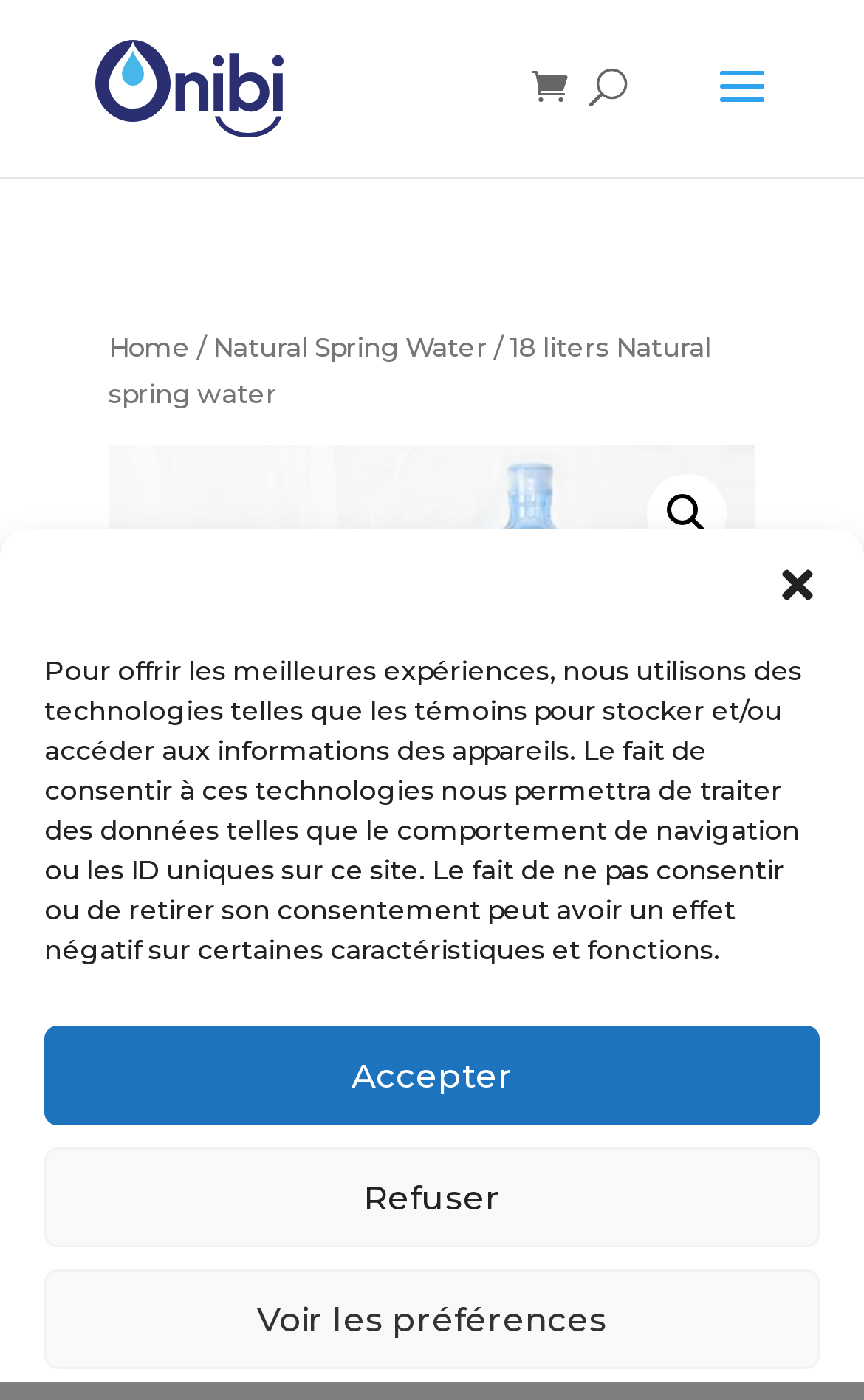Please look at the image and answer the question with a detailed explanation: How many liters of natural spring water is being described?

I found this answer by looking at the heading '18 liters Natural spring water' which indicates that the webpage is describing 18 liters of natural spring water.